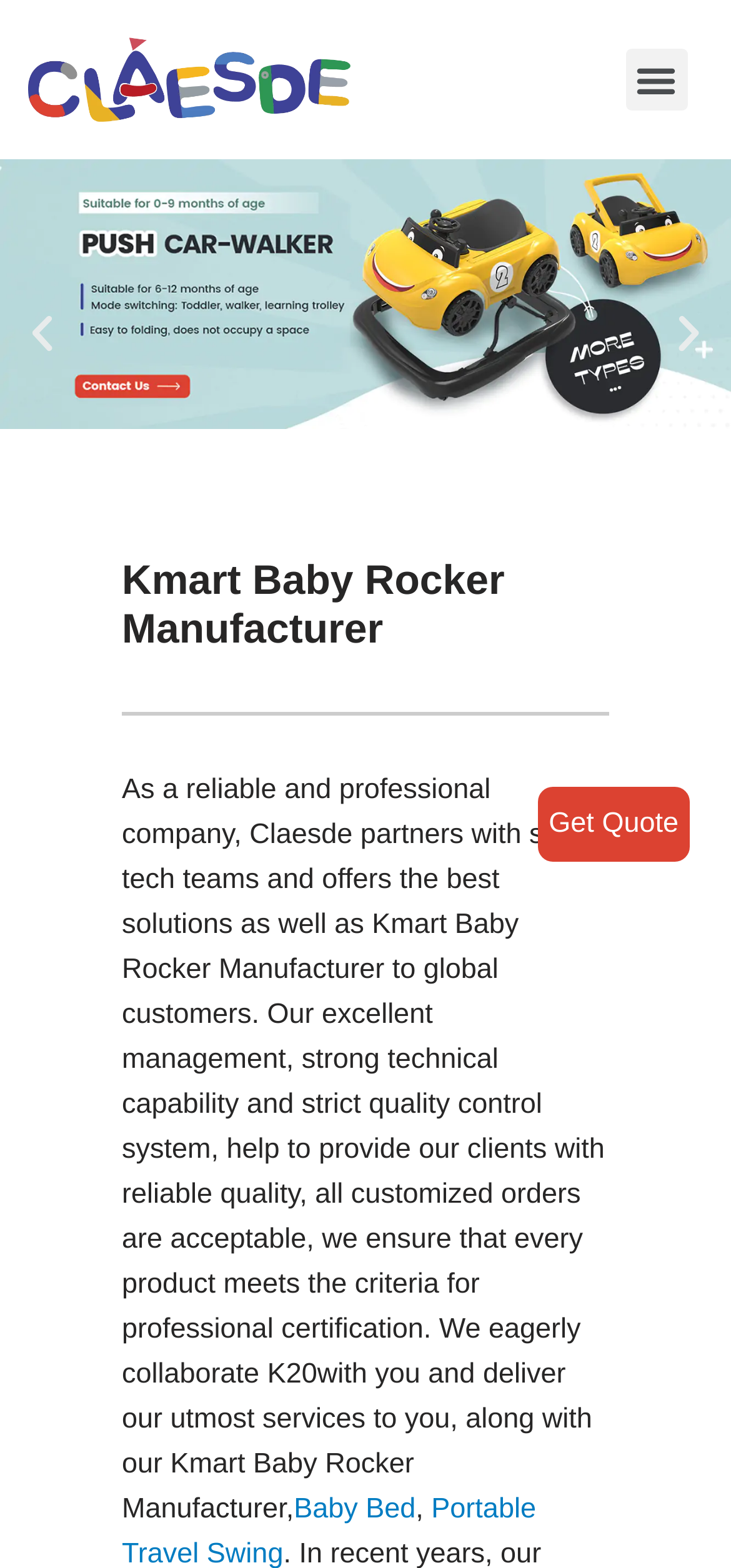Offer a thorough description of the webpage.

The webpage is about Kmart Baby Rocker Manufacturer, Claesde, a reliable and professional company that partners with skilled tech teams to offer the best solutions to global customers. 

At the top left of the page, there is a "Skip to content" link. On the top right, there is a "Menu Toggle" button. Below the "Menu Toggle" button, there is a large figure that spans the entire width of the page. 

Underneath the figure, there are two buttons, "Previous slide" and "Next slide", positioned on the left and right sides of the page, respectively. 

The main content of the page starts with a heading "Kmart Baby Rocker Manufacturer" in the middle of the page, followed by a horizontal separator line. Below the separator line, there is a paragraph of text that describes the company's capabilities and services, including its management, technical capability, quality control system, and customized orders. 

At the bottom of the page, there is a link to "Baby Bed" on the left side, and a "Get Quote" link on the right side.